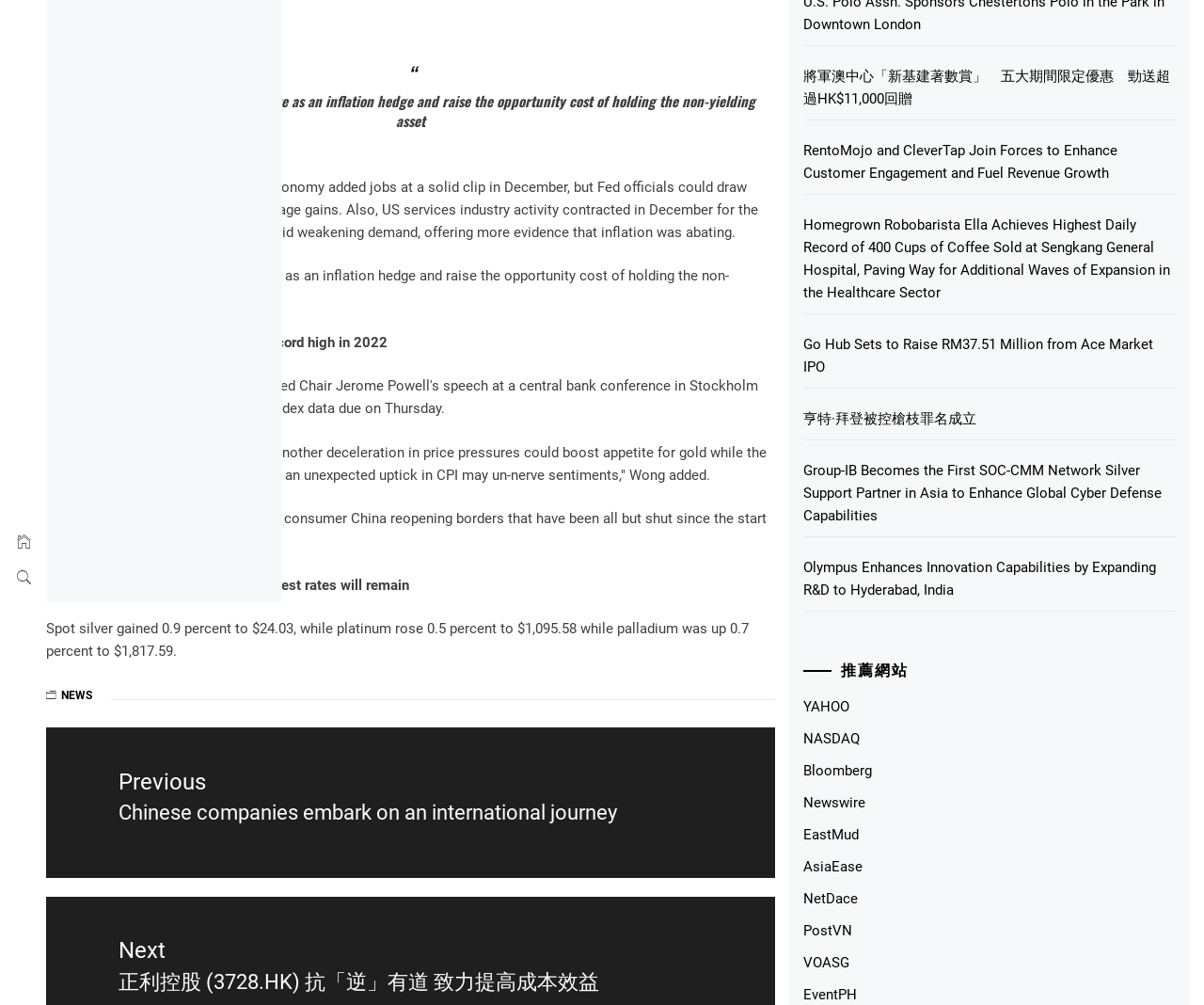Extract the bounding box coordinates for the HTML element that matches this description: "EastMud". The coordinates should be four float numbers between 0 and 1, i.e., [left, top, right, bottom].

[0.74, 0.889, 0.786, 0.906]